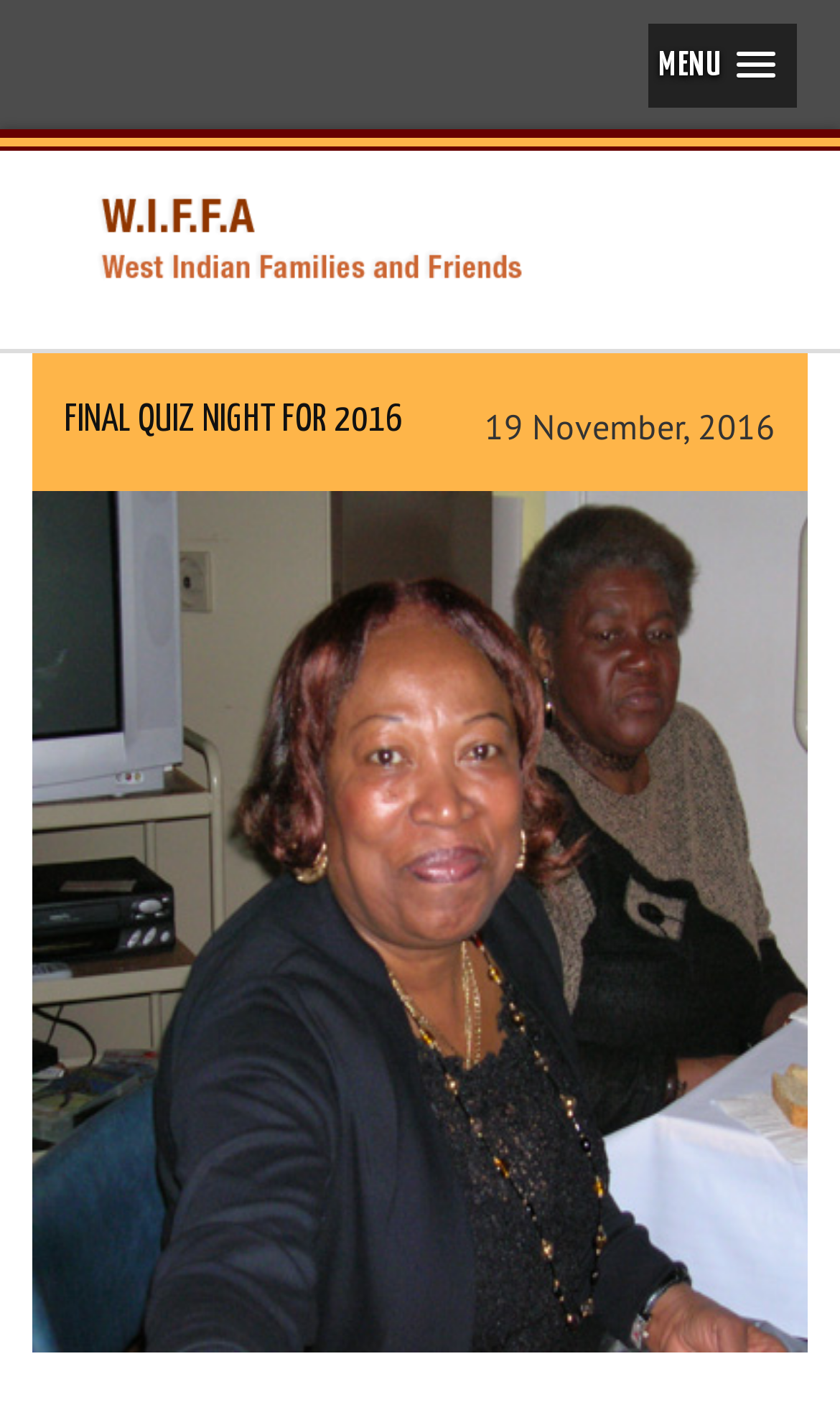Find the bounding box of the UI element described as: "MENU". The bounding box coordinates should be given as four float values between 0 and 1, i.e., [left, top, right, bottom].

[0.772, 0.017, 0.949, 0.076]